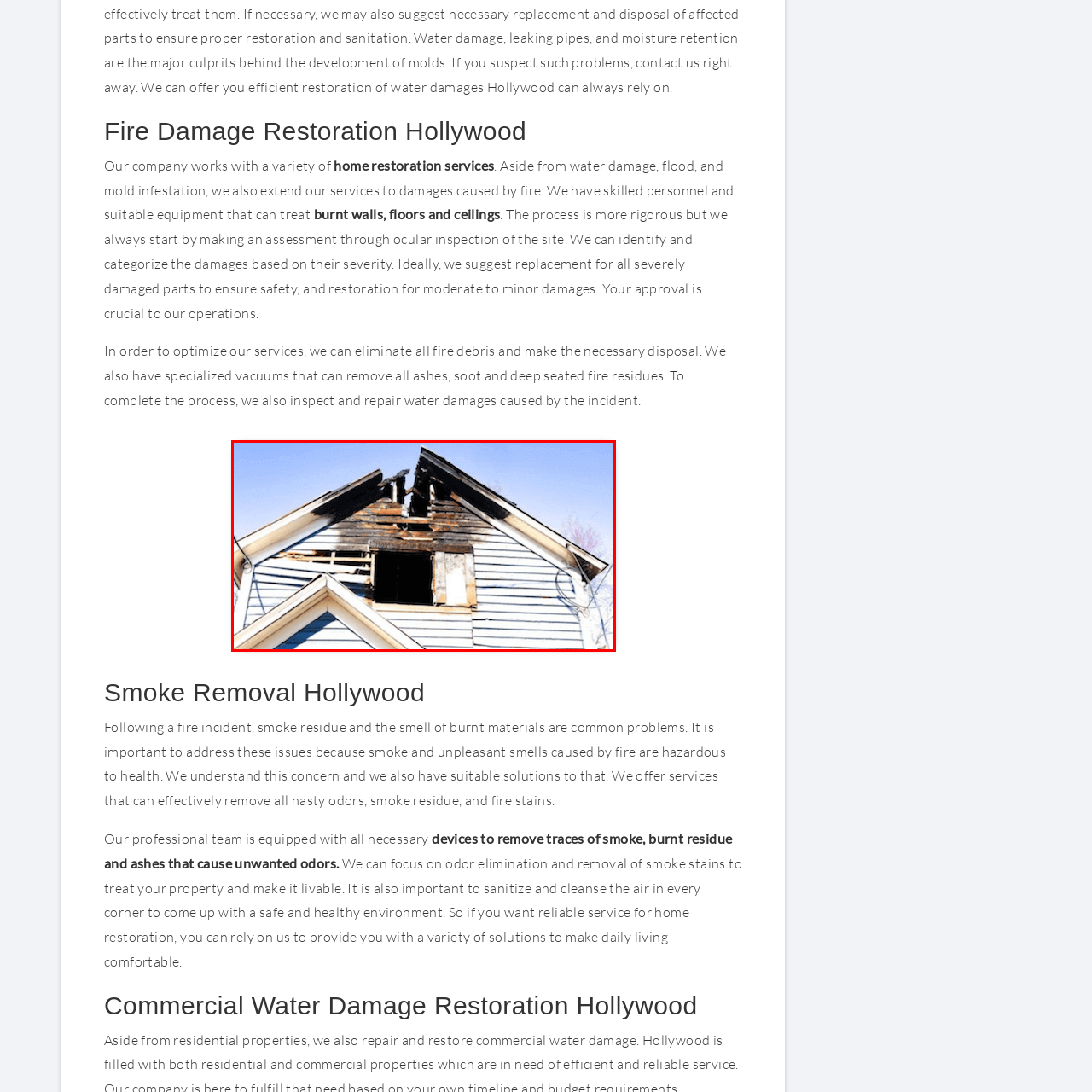Look at the region marked by the red box and describe it extensively.

The image depicts a residential property in Hollywood that has suffered significant fire damage. The structure showcases blackened and charred wooden beams at the roof, with part of the facade missing or severely damaged. The window appears to have been affected by the fire, emphasizing the extensive damage that requires professional restoration. This visual serves as a stark reminder of the aftermath of a fire incident, highlighting the critical need for specialized restoration services. The company's commitment to addressing such damages is evident in their description, which includes thorough assessments, debris removal, and comprehensive restoration procedures to ensure safety and restore the property's integrity.